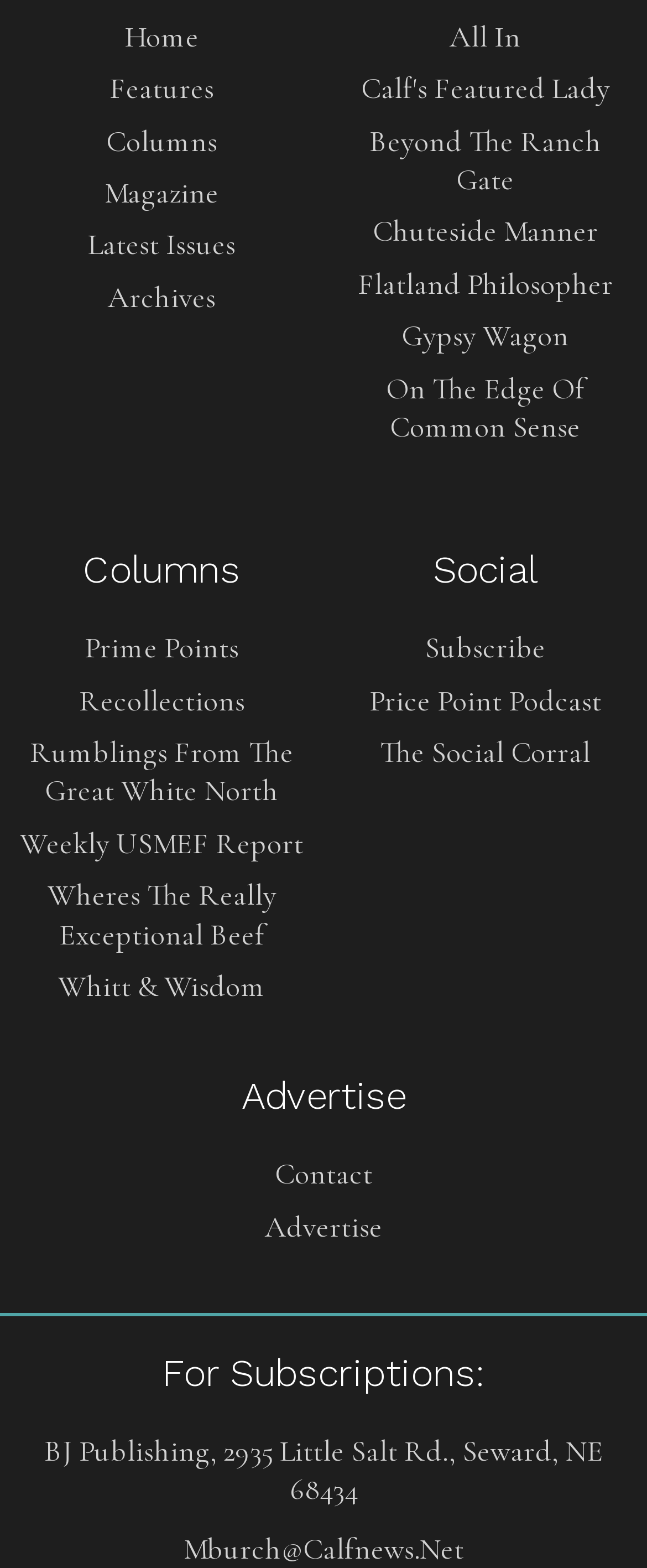Locate the bounding box coordinates of the area that needs to be clicked to fulfill the following instruction: "Learn about enameloplasty in Phoenix". The coordinates should be in the format of four float numbers between 0 and 1, namely [left, top, right, bottom].

None